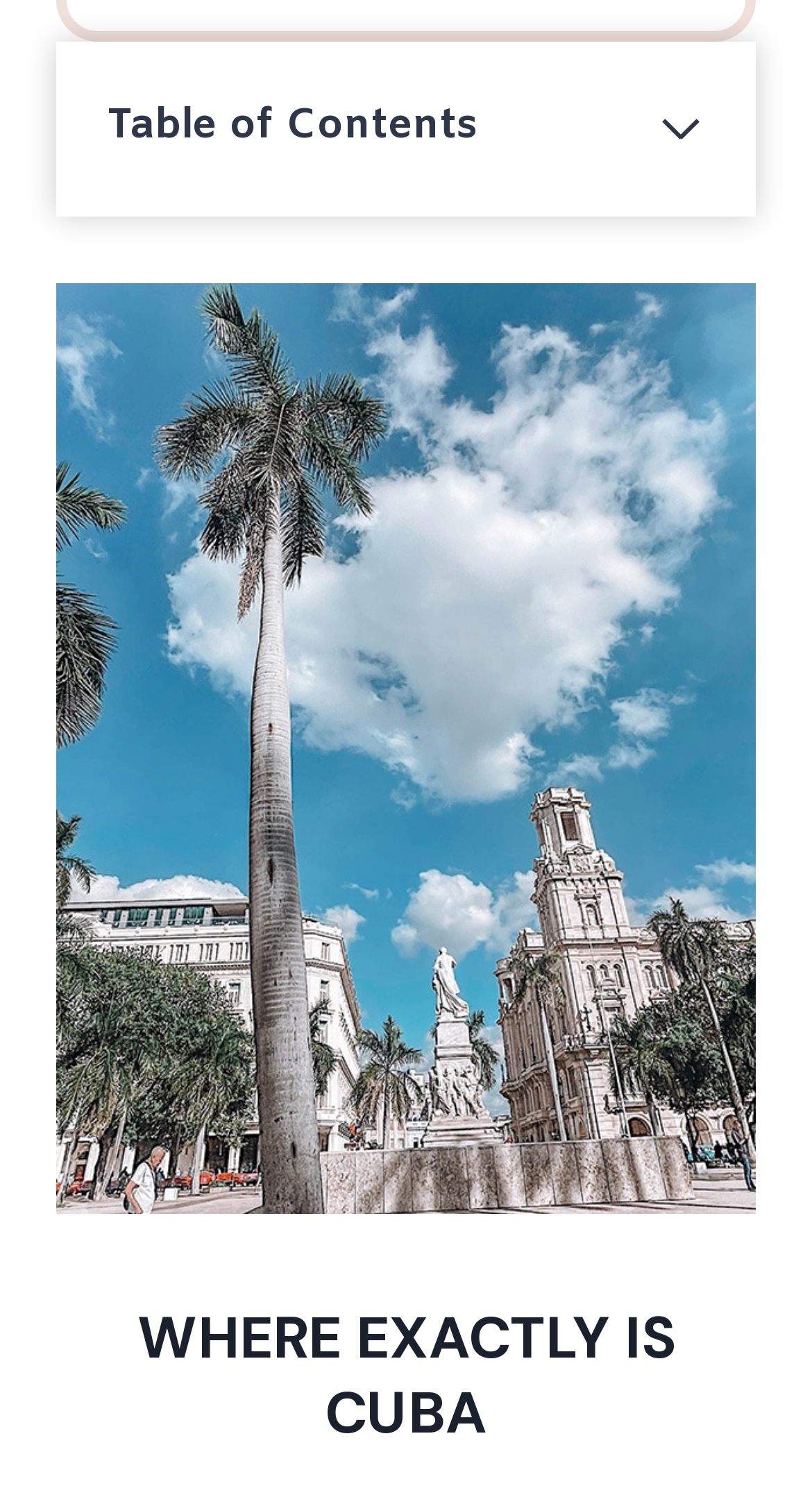How many links are in the table of contents?
Based on the image, answer the question with as much detail as possible.

I counted the number of links under the 'Table of Contents' navigation element, which are 'Quick Glance: Best time to visit Cuba', 'Where exactly is Cuba', and so on, until 'Best Time to visit Cuba Summary'. There are 15 links in total.